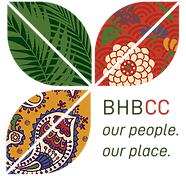What is the purpose of the Blockhouse Bay Community Centre?
Provide a detailed answer to the question, using the image to inform your response.

The caption emphasizes the centre's commitment to fostering community connections and inclusivity, celebrating the rich tapestry of individuals and groups that call Blockhouse Bay home.